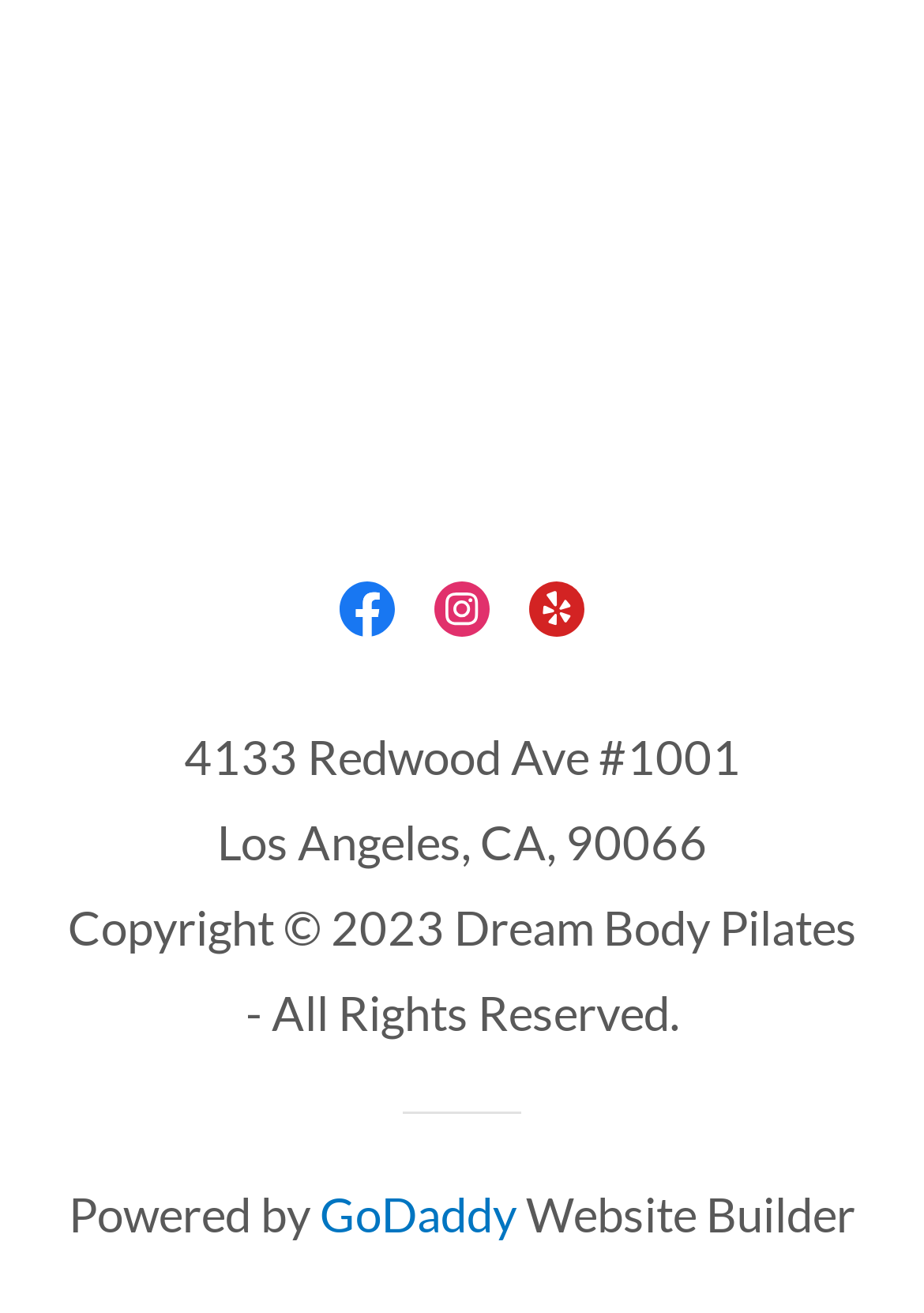What is the address of Dream Body Pilates?
Using the image, provide a concise answer in one word or a short phrase.

4133 Redwood Ave #1001